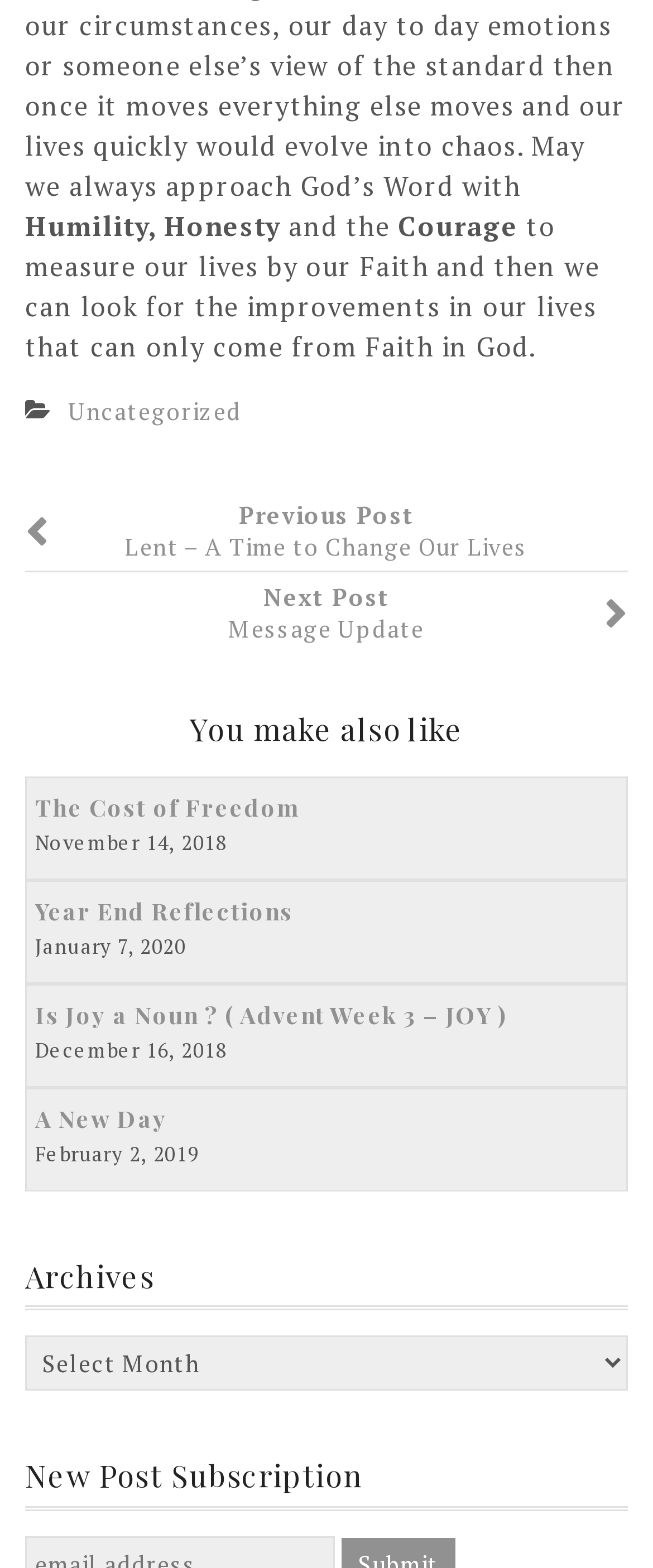Please provide a comprehensive response to the question below by analyzing the image: 
How many links are there under 'You may also like'?

There are four links under the heading 'You may also like' which are 'The Cost of Freedom', 'Year End Reflections', 'Is Joy a Noun?', and 'A New Day'.